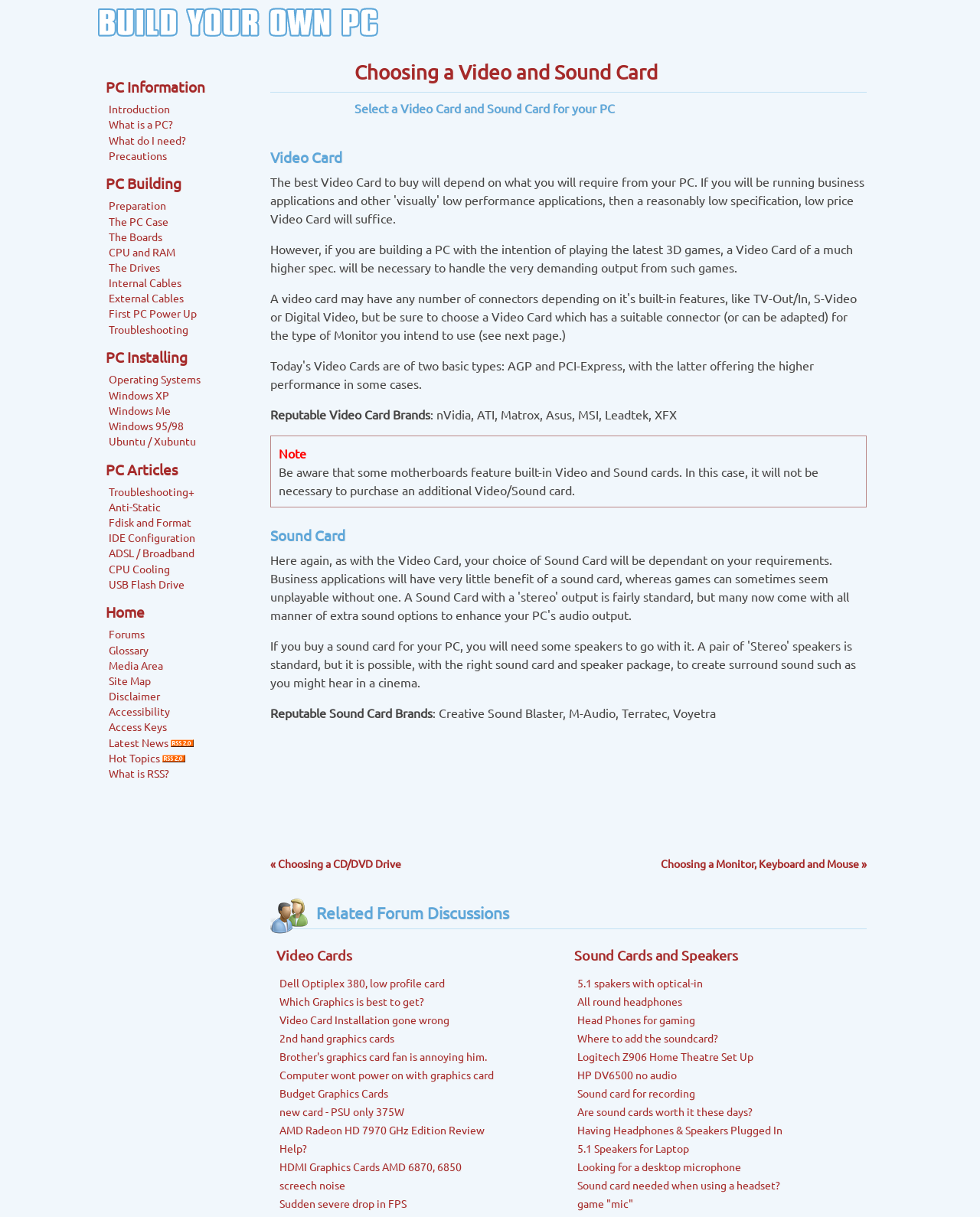Identify the bounding box coordinates of the area that should be clicked in order to complete the given instruction: "Read about 'Staircases and handrails'". The bounding box coordinates should be four float numbers between 0 and 1, i.e., [left, top, right, bottom].

None